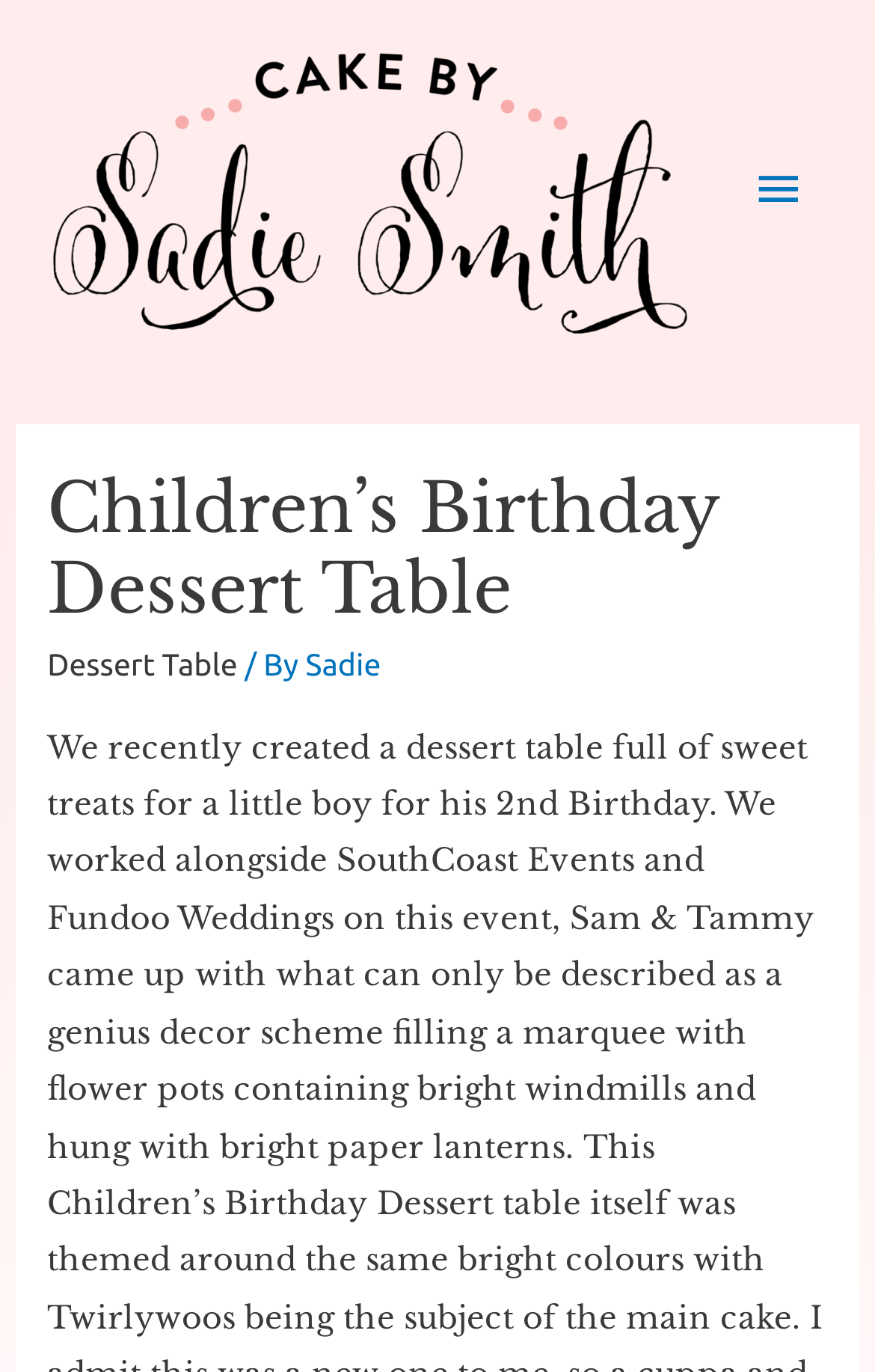What is the name of the company that worked on the event?
Please use the image to provide an in-depth answer to the question.

The webpage mentions that the event was worked on by two companies: SouthCoast Events and Fundoo Weddings, in collaboration with the webpage owner.